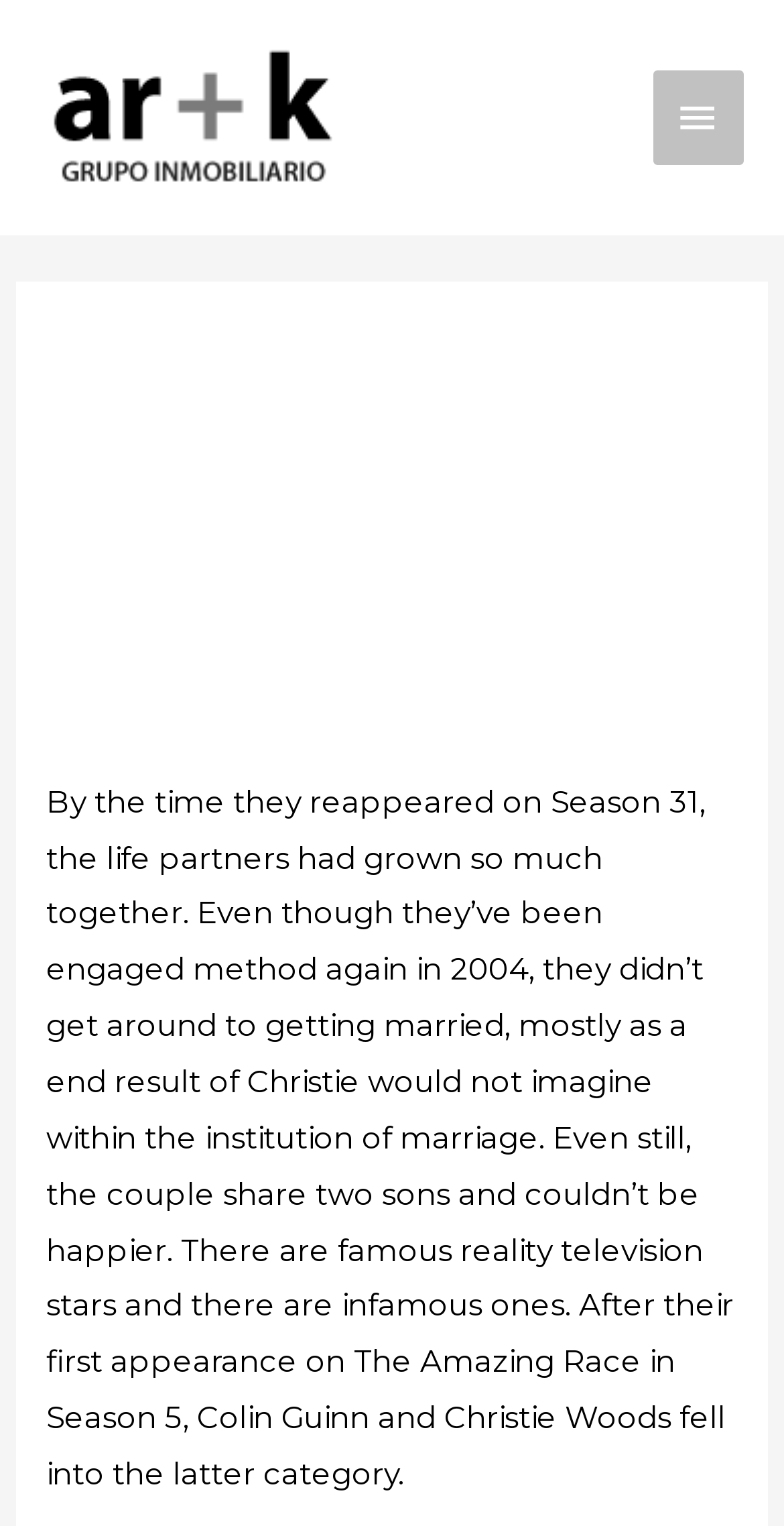Respond with a single word or phrase:
How many sons do Colin and Christie have?

Two